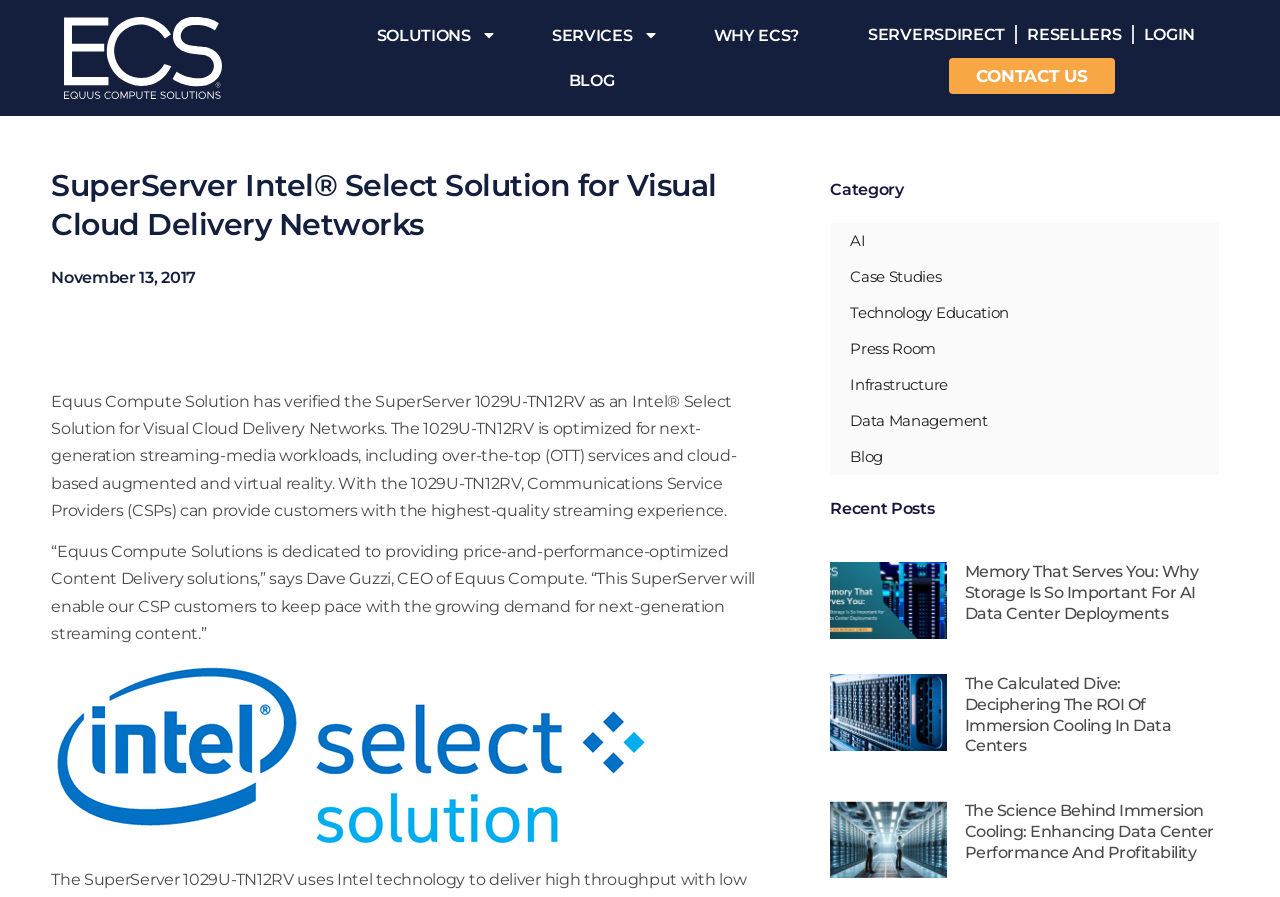Highlight the bounding box coordinates of the element that should be clicked to carry out the following instruction: "Explore the blog". The coordinates must be given as four float numbers ranging from 0 to 1, i.e., [left, top, right, bottom].

None